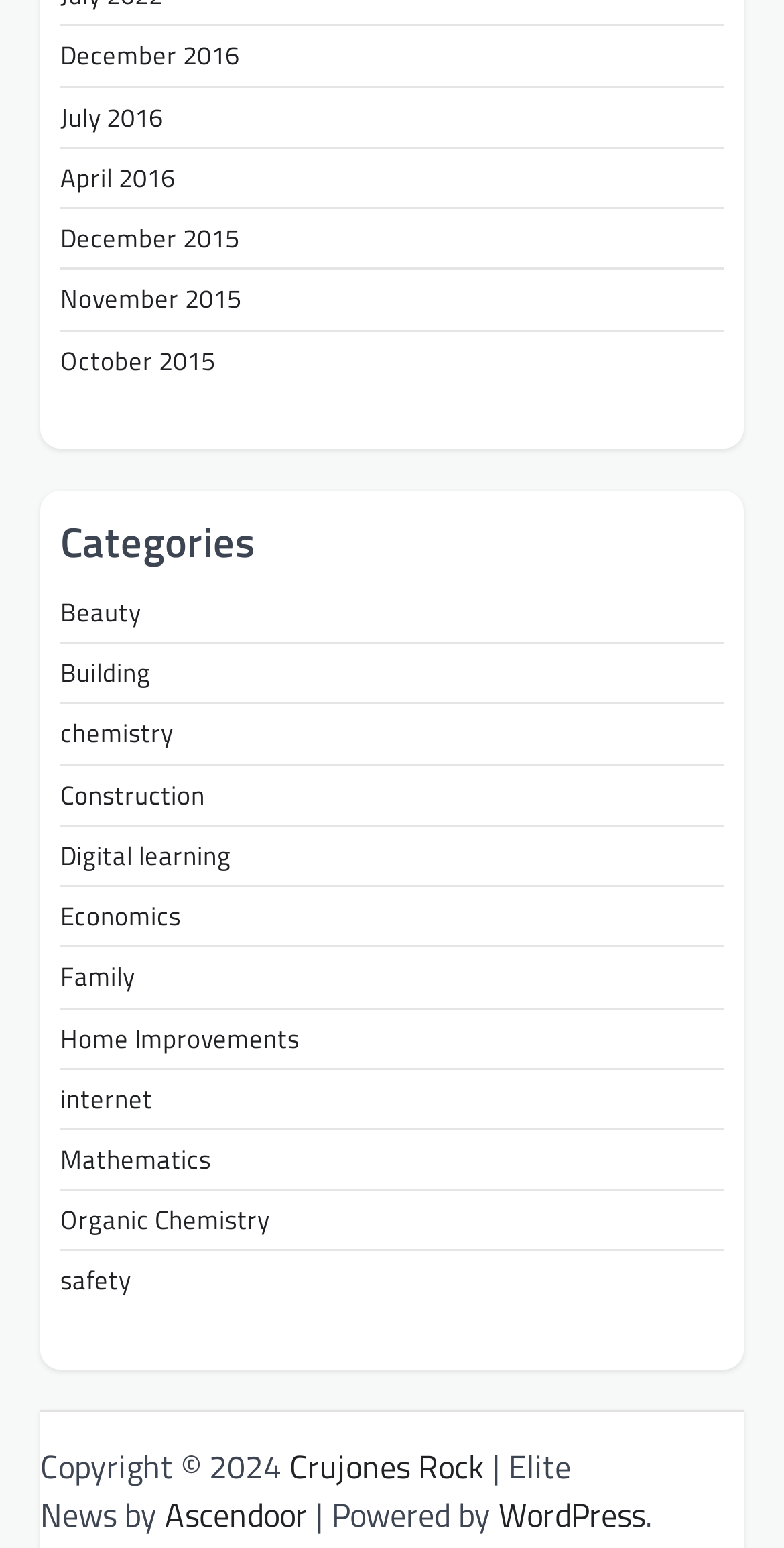Please reply to the following question using a single word or phrase: 
What is the name of the link located below the 'Categories' heading?

Beauty